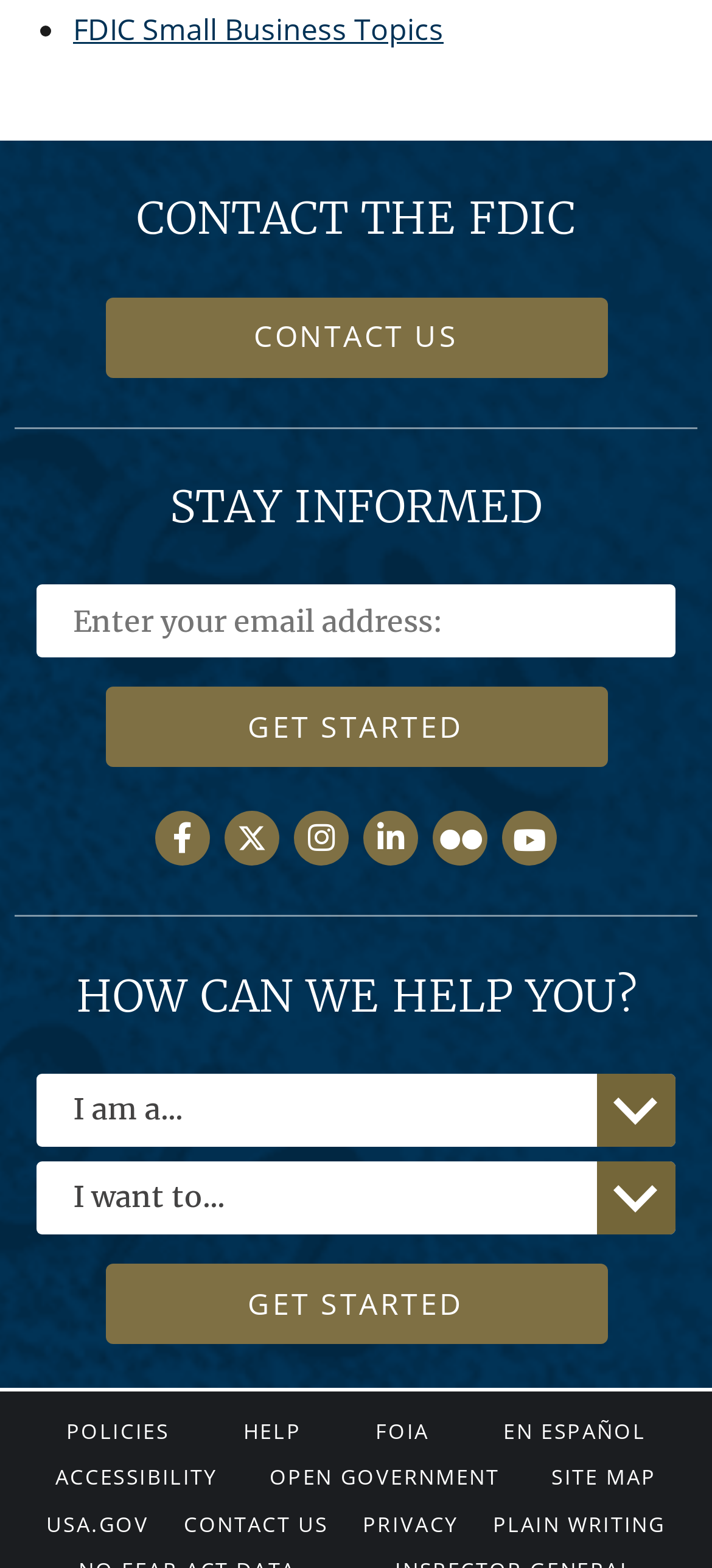Based on the element description, predict the bounding box coordinates (top-left x, top-left y, bottom-right x, bottom-right y) for the UI element in the screenshot: Open Government

[0.378, 0.933, 0.701, 0.951]